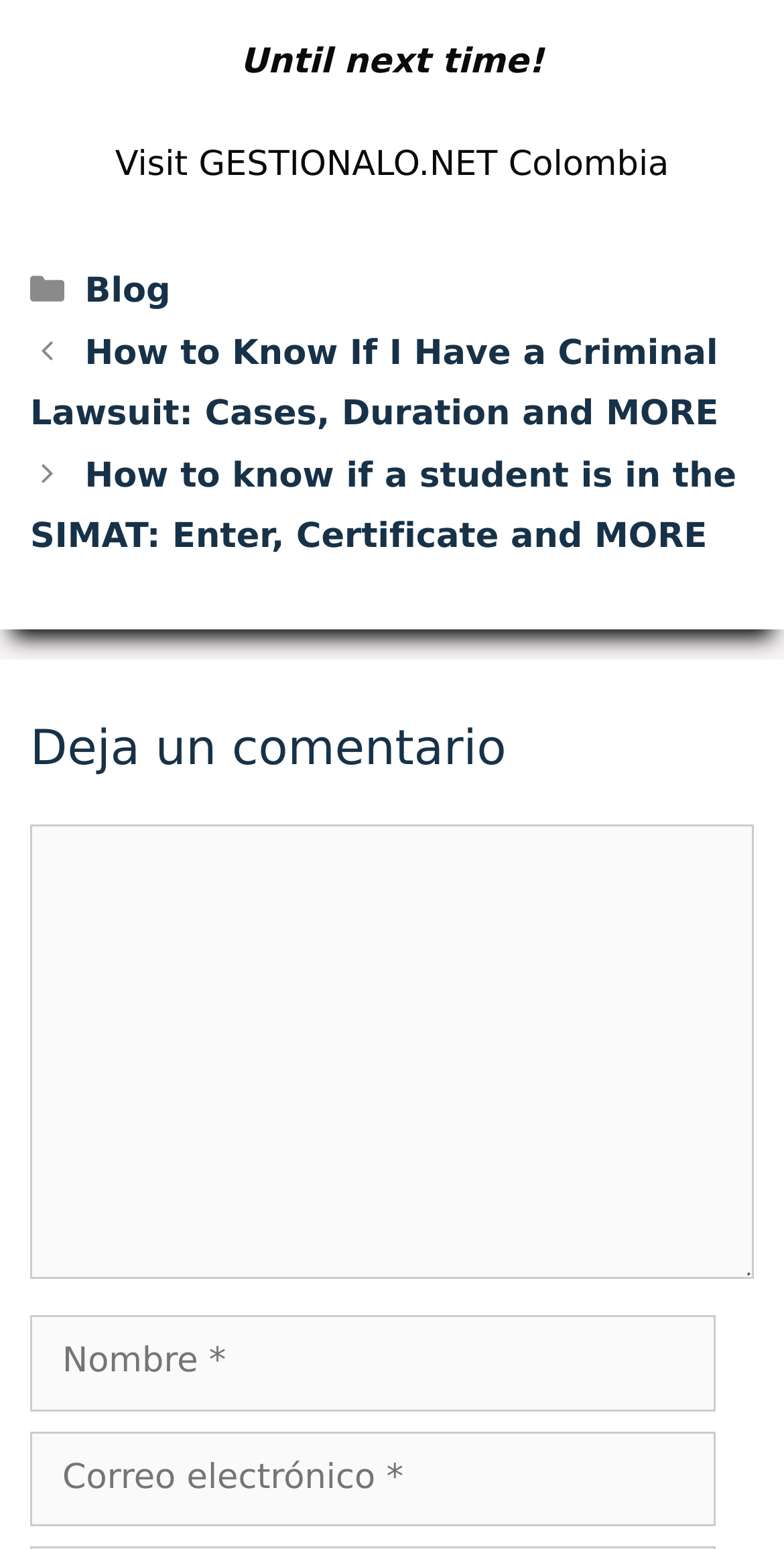Carefully observe the image and respond to the question with a detailed answer:
How many links are in the footer?

I counted the number of links in the footer section, which includes 'Blog', 'How to Know If I Have a Criminal Lawsuit: Cases, Duration and MORE', and 'How to know if a student is in the SIMAT: Enter, Certificate and MORE'.